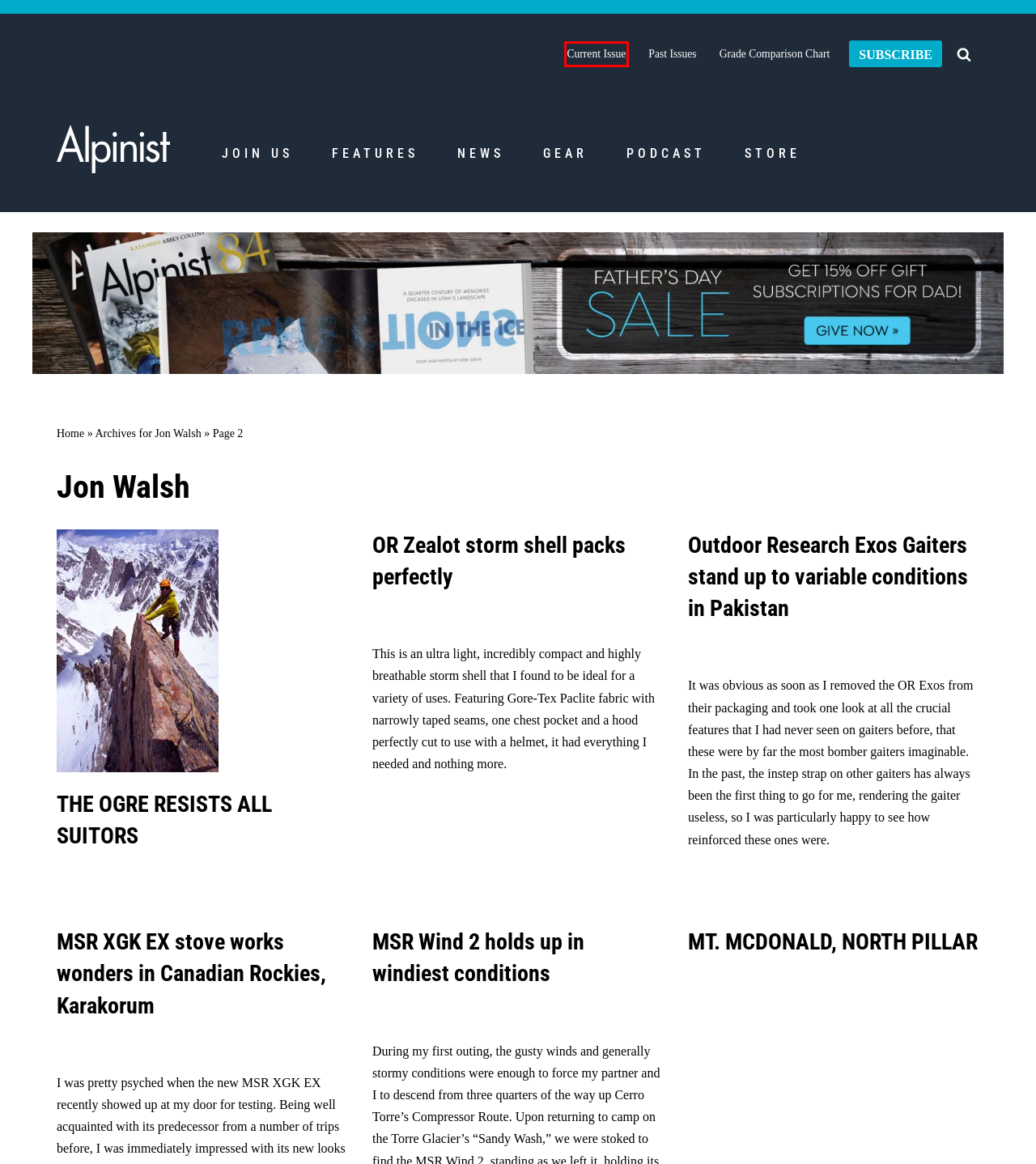You are provided with a screenshot of a webpage where a red rectangle bounding box surrounds an element. Choose the description that best matches the new webpage after clicking the element in the red bounding box. Here are the choices:
A. Subscribe to Alpinist Magazine - Alpinist
B. Climbing Grade Comparison Chart - Alpinist
C. Alpinist Magazine Issue 85 | Spring 2024 – Height of Land Publications
D. MSR Wind 2 holds up in windiest conditions - Alpinist
E. Alpinist - The Climbing Life
F. Jon Walsh, Author at Alpinist
G. NewsWire Archives - Alpinist
H. OR Zealot storm shell packs perfectly - Alpinist

C